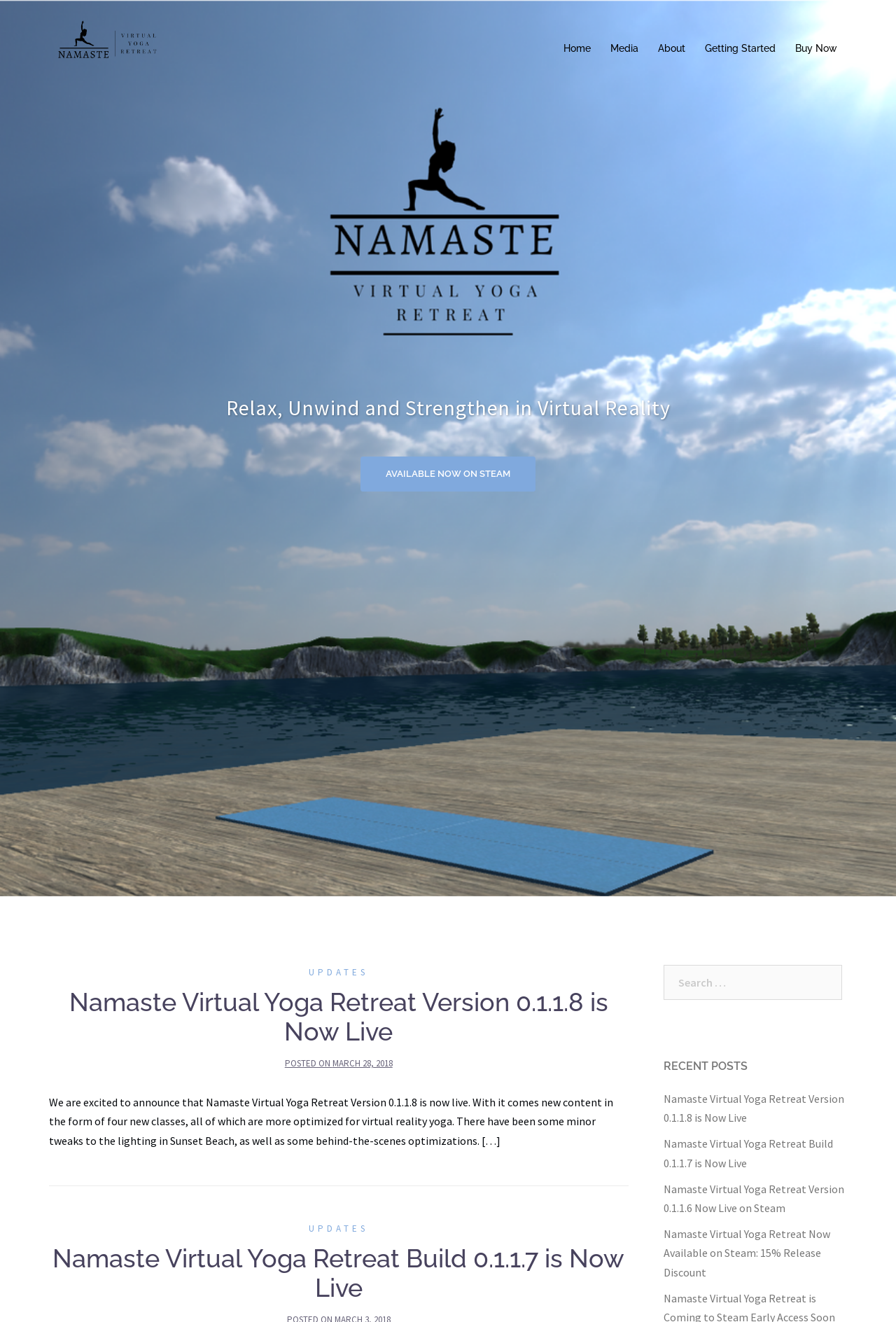Identify the bounding box coordinates for the UI element described as: "Available Now on Steam". The coordinates should be provided as four floats between 0 and 1: [left, top, right, bottom].

[0.402, 0.345, 0.598, 0.372]